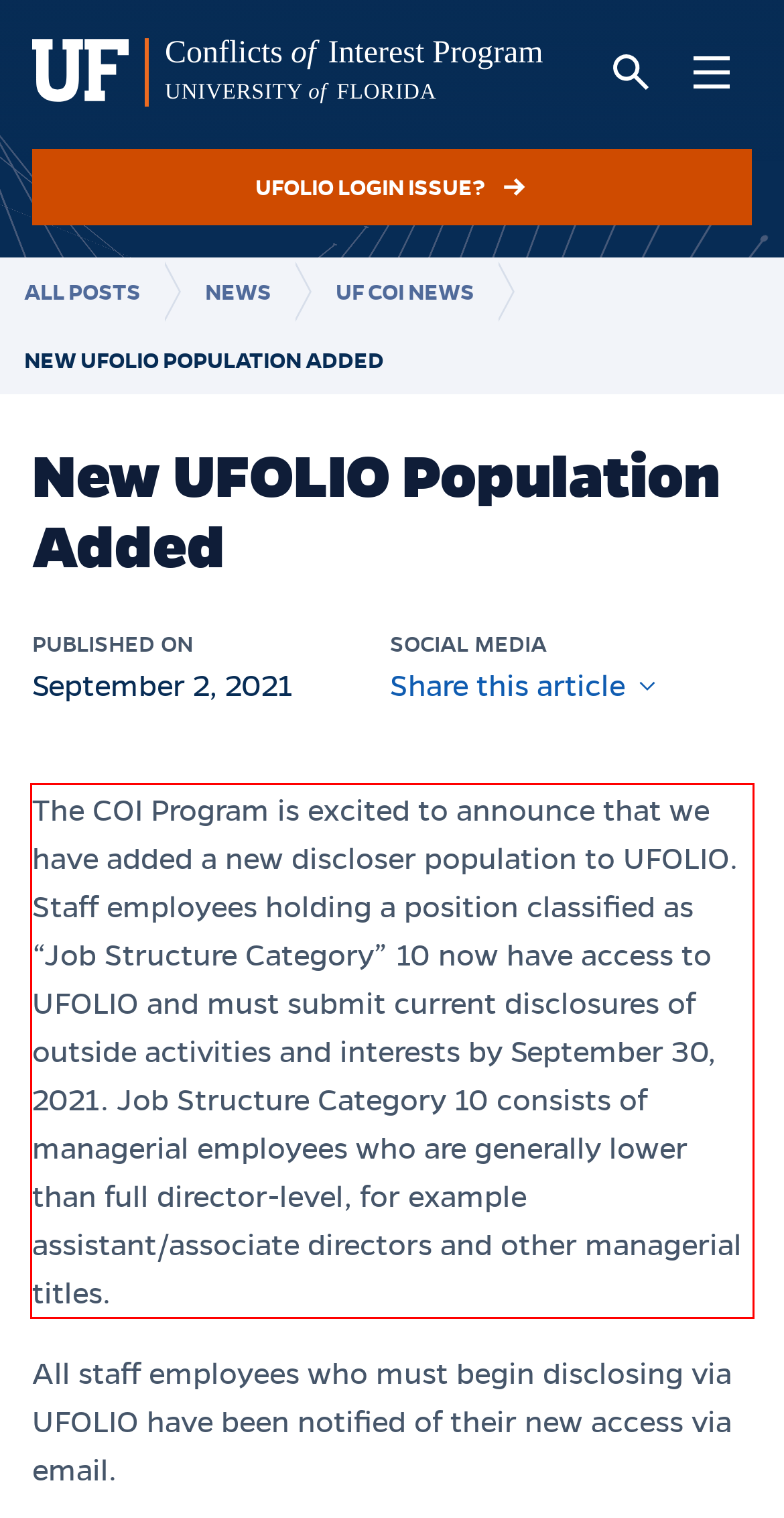Please extract the text content within the red bounding box on the webpage screenshot using OCR.

The COI Program is excited to announce that we have added a new discloser population to UFOLIO. Staff employees holding a position classified as “Job Structure Category” 10 now have access to UFOLIO and must submit current disclosures of outside activities and interests by September 30, 2021. Job Structure Category 10 consists of managerial employees who are generally lower than full director-level, for example assistant/associate directors and other managerial titles.